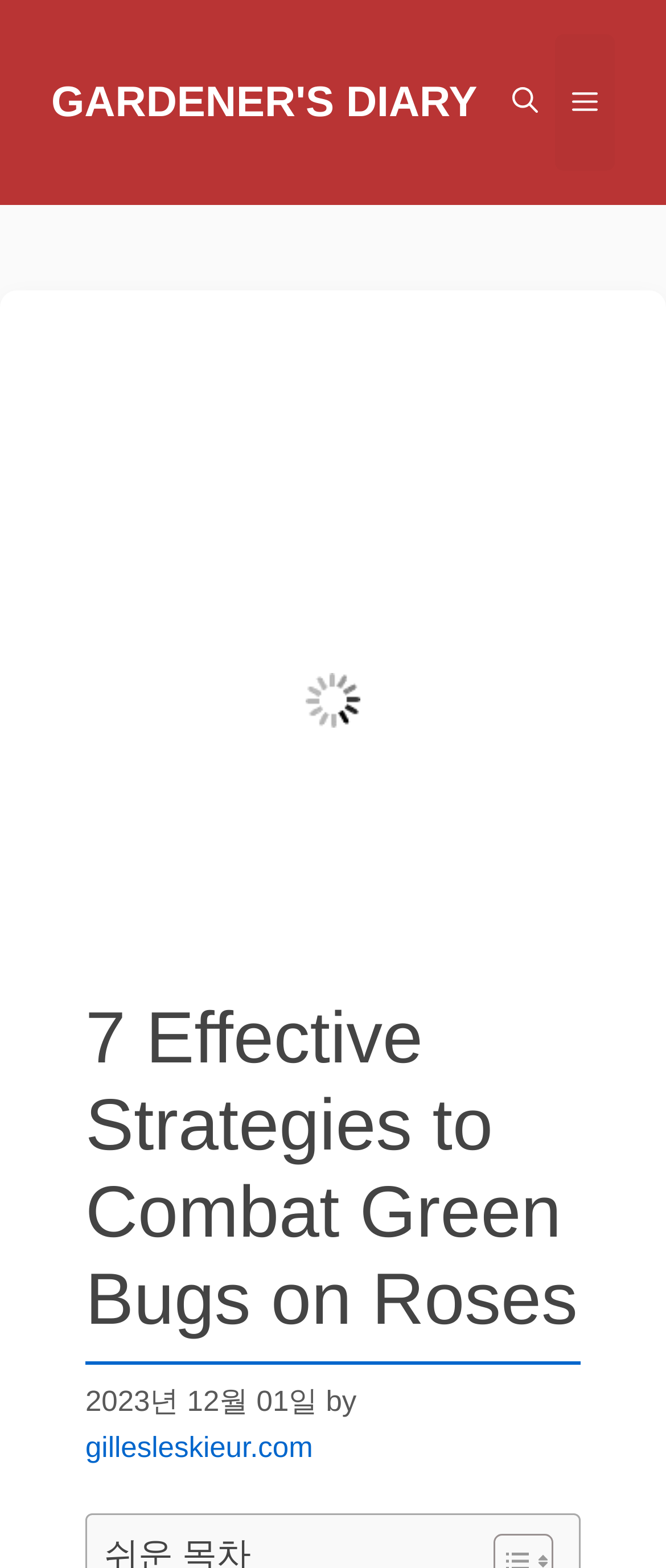What is the date of the article?
Can you provide an in-depth and detailed response to the question?

I found the date of the article by looking at the time element in the content section, which is located below the main heading. The date is written in the format 'year month day' and is '2023년 12월 01일'.